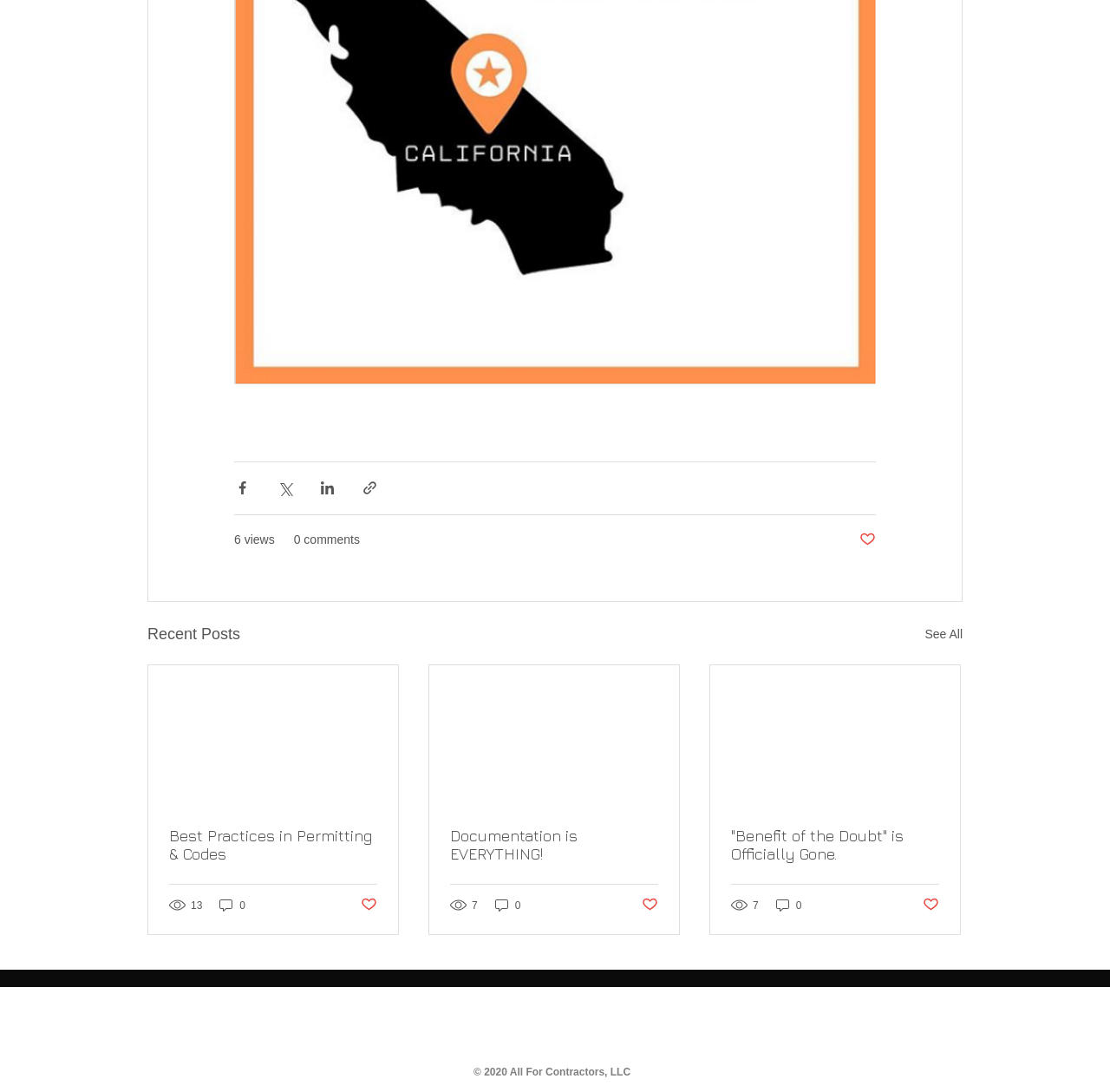What is the copyright information at the bottom of the page?
Analyze the screenshot and provide a detailed answer to the question.

The copyright information at the bottom of the page is '2020 All For Contractors, LLC', which is a static text element located near the bottom of the page. This text indicates that the content on the page is copyrighted by All For Contractors, LLC in the year 2020.